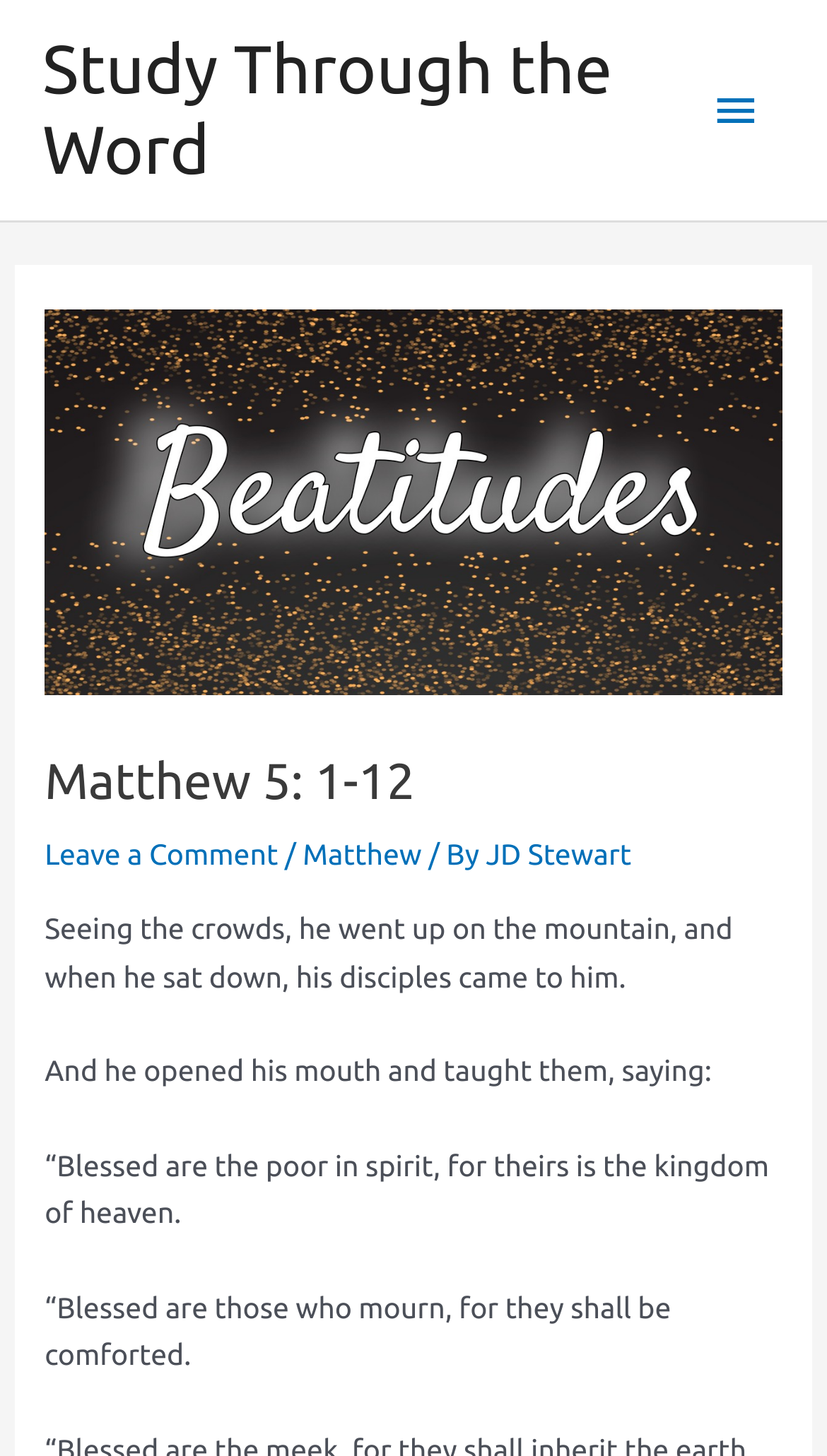Please provide a comprehensive answer to the question below using the information from the image: How many verses are being studied?

The answer can be found by looking at the header section of the webpage, where it says 'Matthew 5: 1-12'. The range '1-12' indicates that 12 verses are being studied.